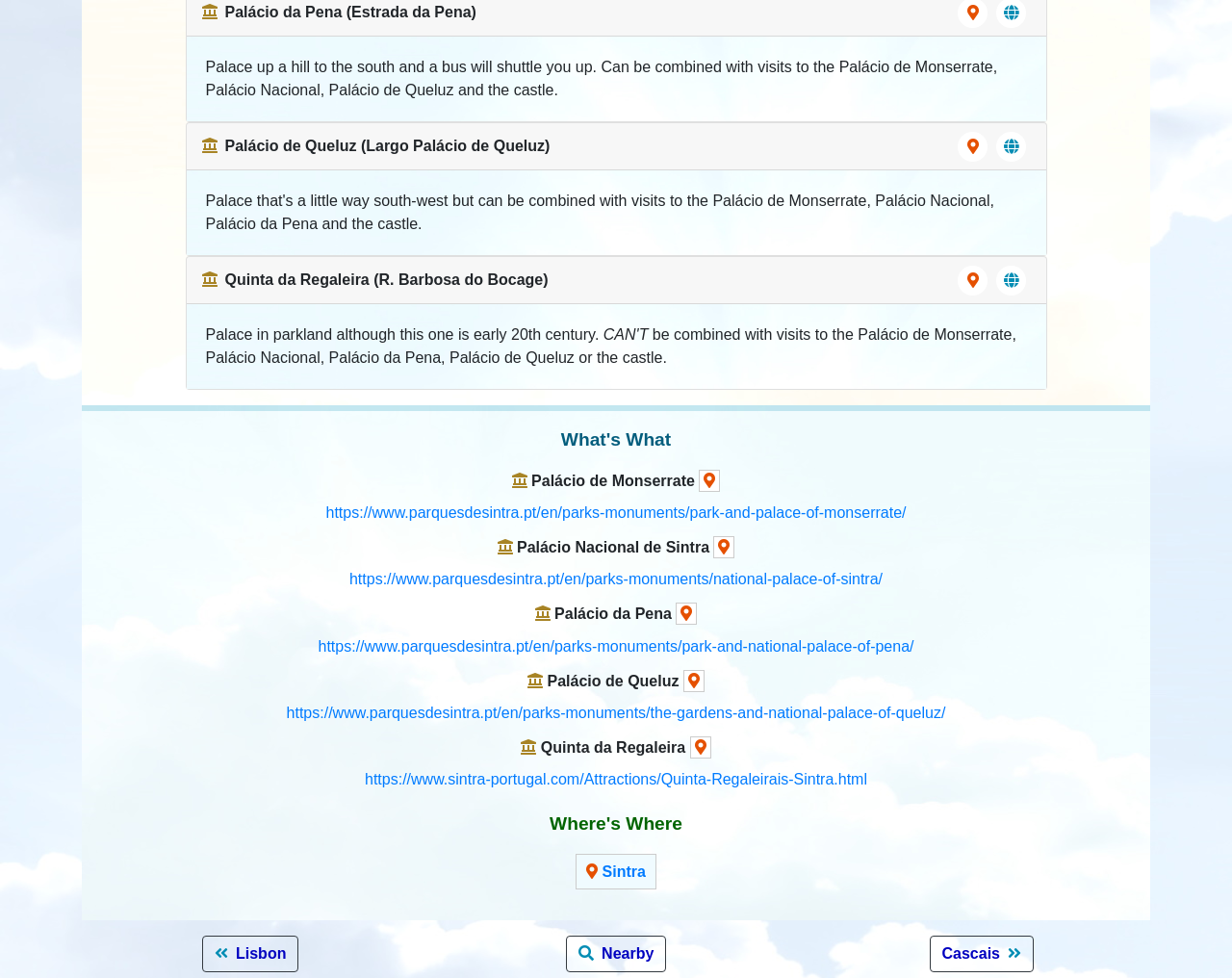Identify the bounding box coordinates of the part that should be clicked to carry out this instruction: "Learn about Quinta da Regaleira".

[0.296, 0.789, 0.704, 0.805]